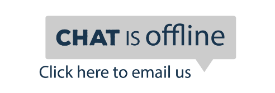What is the alternative way to reach out?
Give a comprehensive and detailed explanation for the question.

The notification message provides an option to click and email the support team, offering an alternative means of communication while the chat function is inactive, ensuring that users can still get assistance.